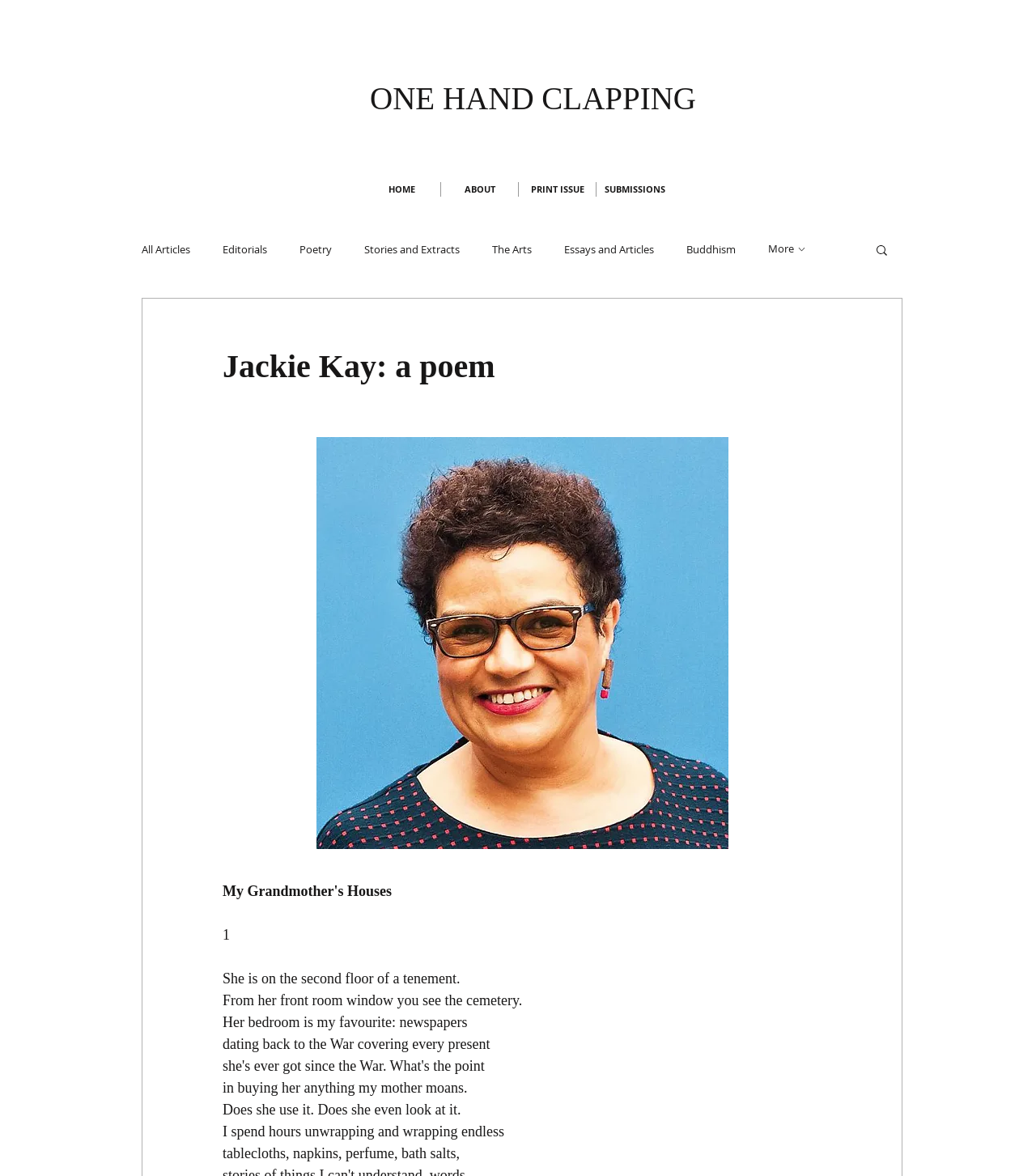Please identify the bounding box coordinates of the region to click in order to complete the given instruction: "Explore the Essays and Articles section". The coordinates should be four float numbers between 0 and 1, i.e., [left, top, right, bottom].

[0.545, 0.206, 0.631, 0.218]